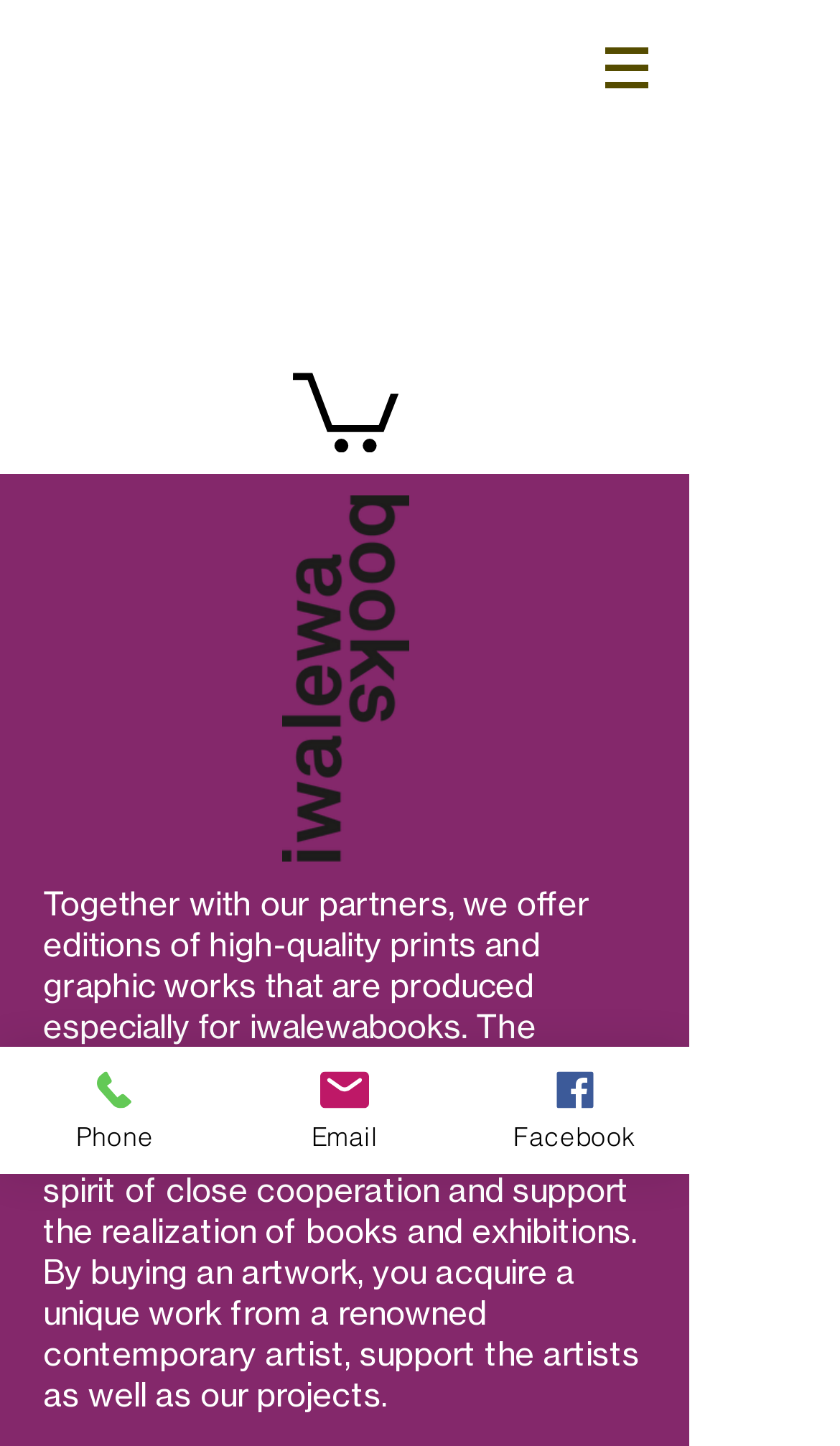What is the content of the main paragraph?
From the screenshot, supply a one-word or short-phrase answer.

Description of artworks